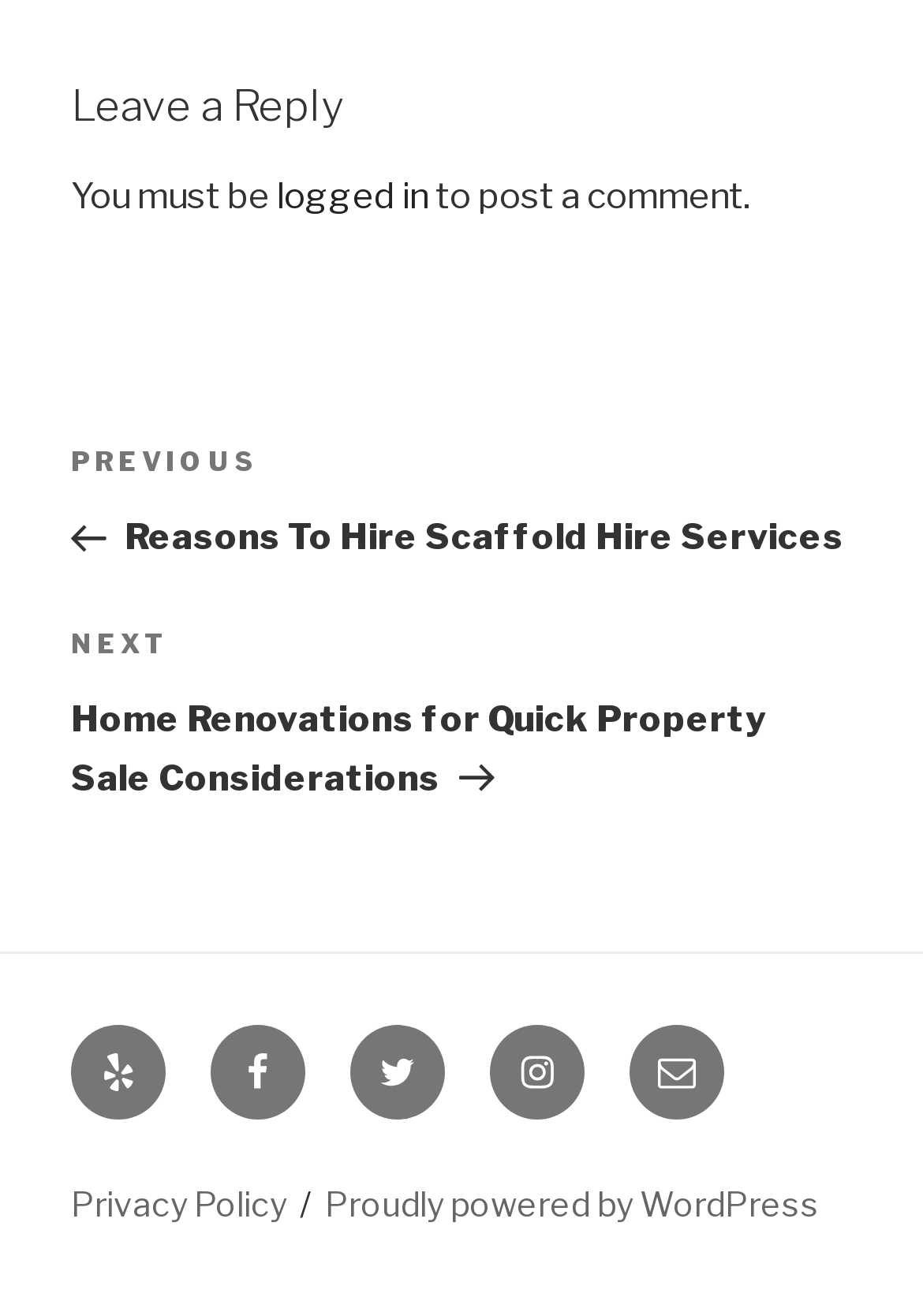Locate the UI element described by Proudly powered by WordPress in the provided webpage screenshot. Return the bounding box coordinates in the format (top-left x, top-left y, bottom-right x, bottom-right y), ensuring all values are between 0 and 1.

[0.352, 0.898, 0.888, 0.929]